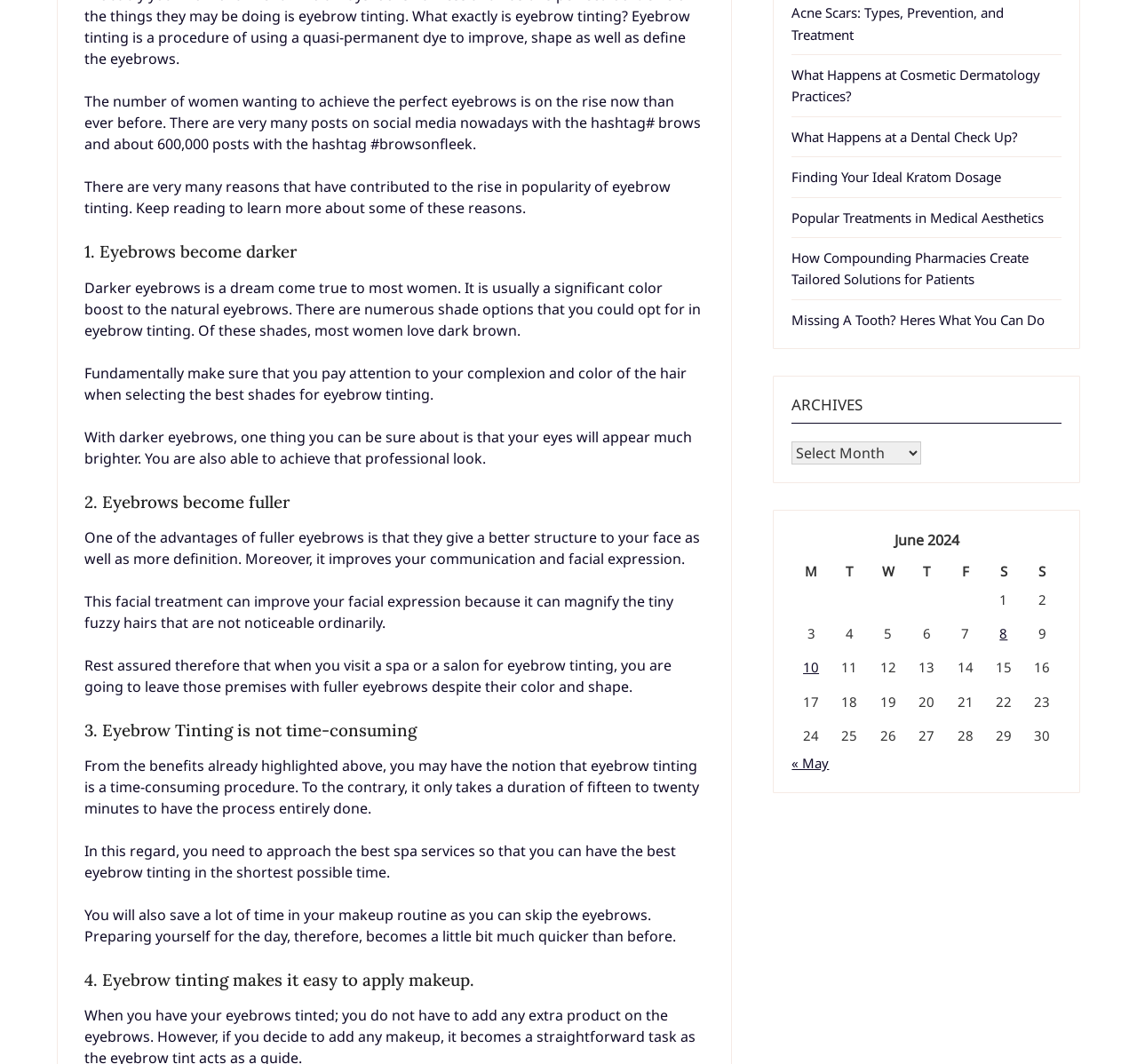From the screenshot, find the bounding box of the UI element matching this description: "Popular Treatments in Medical Aesthetics". Supply the bounding box coordinates in the form [left, top, right, bottom], each a float between 0 and 1.

[0.696, 0.196, 0.918, 0.213]